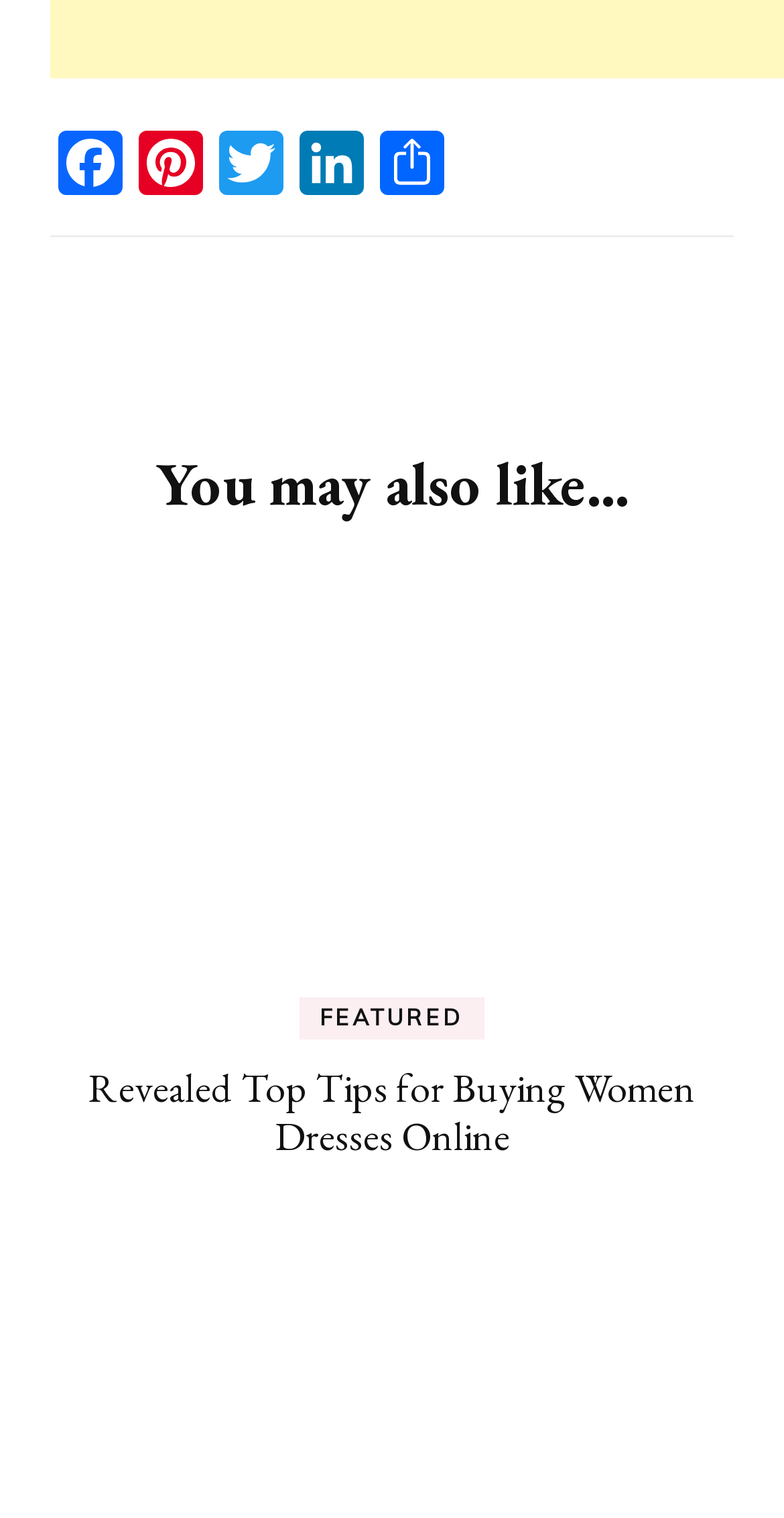Please identify the bounding box coordinates of the clickable area that will fulfill the following instruction: "Learn more about Mannatee Films". The coordinates should be in the format of four float numbers between 0 and 1, i.e., [left, top, right, bottom].

None